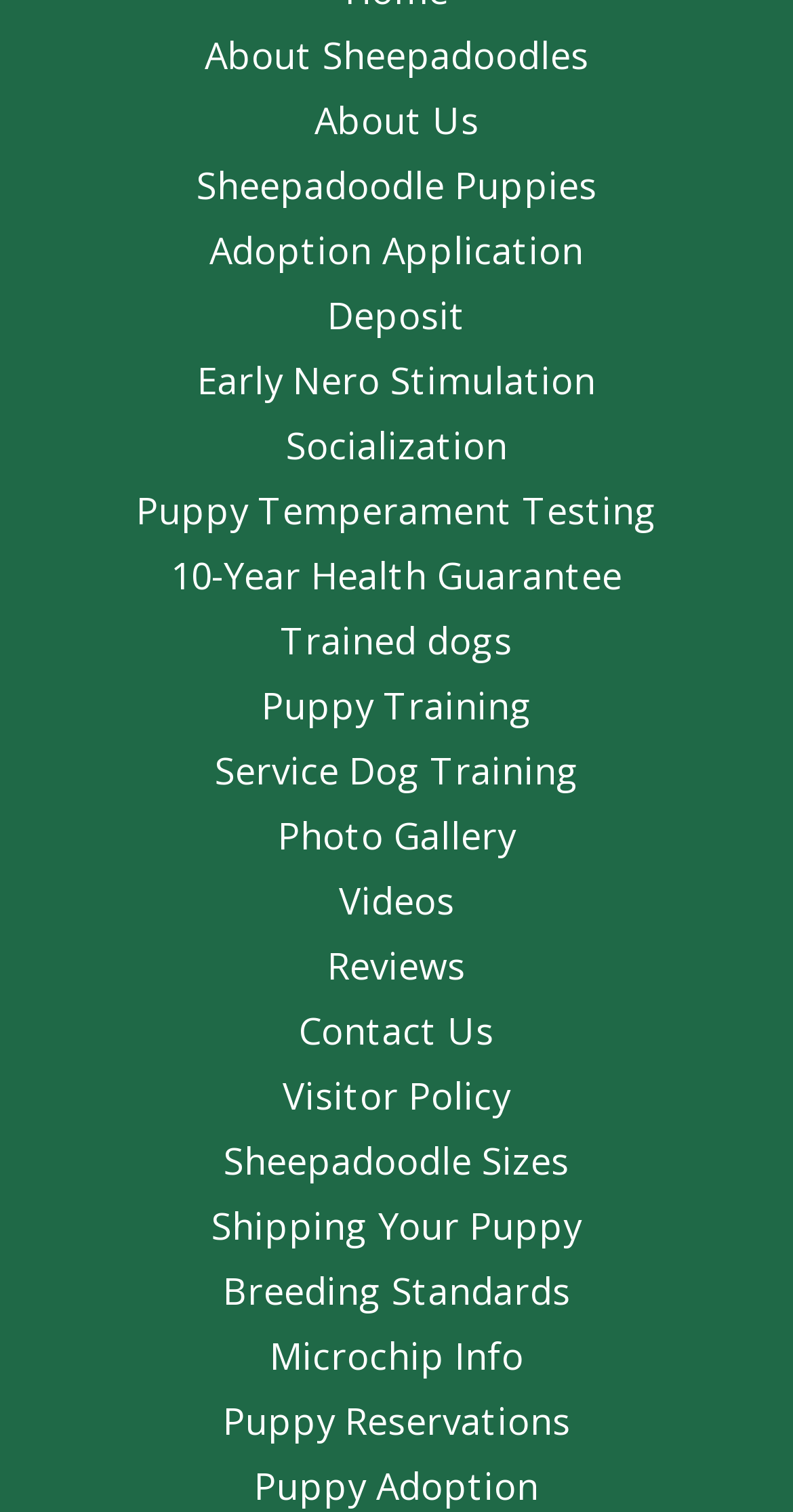What type of training is offered for Sheepadoodles?
Deliver a detailed and extensive answer to the question.

According to the links on the webpage, two types of training are offered for Sheepadoodles: puppy training and service dog training. These training programs are likely designed to help owners socialize and train their puppies.